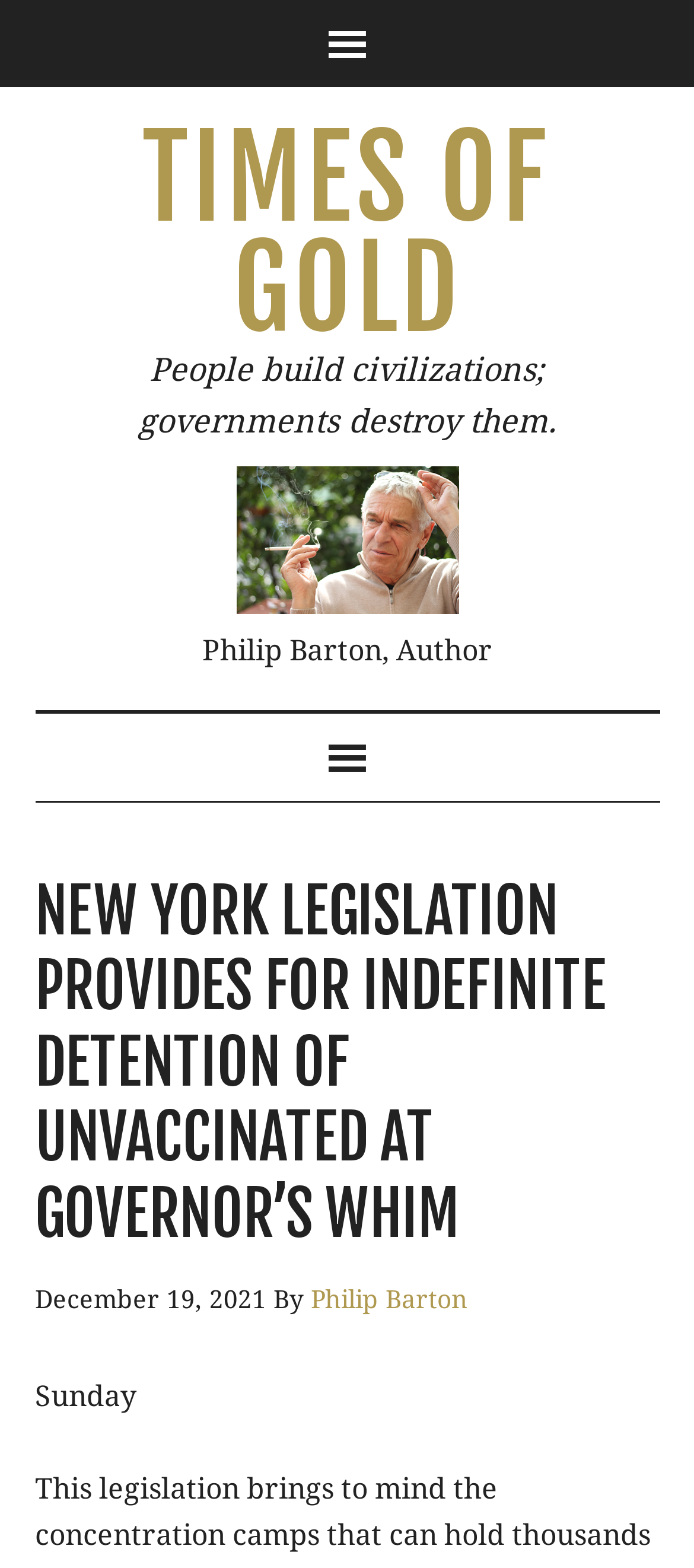Please study the image and answer the question comprehensively:
What is the date of the article?

I found the date of the article by looking at the time element which is located below the main heading, and it contains the static text 'December 19, 2021'.